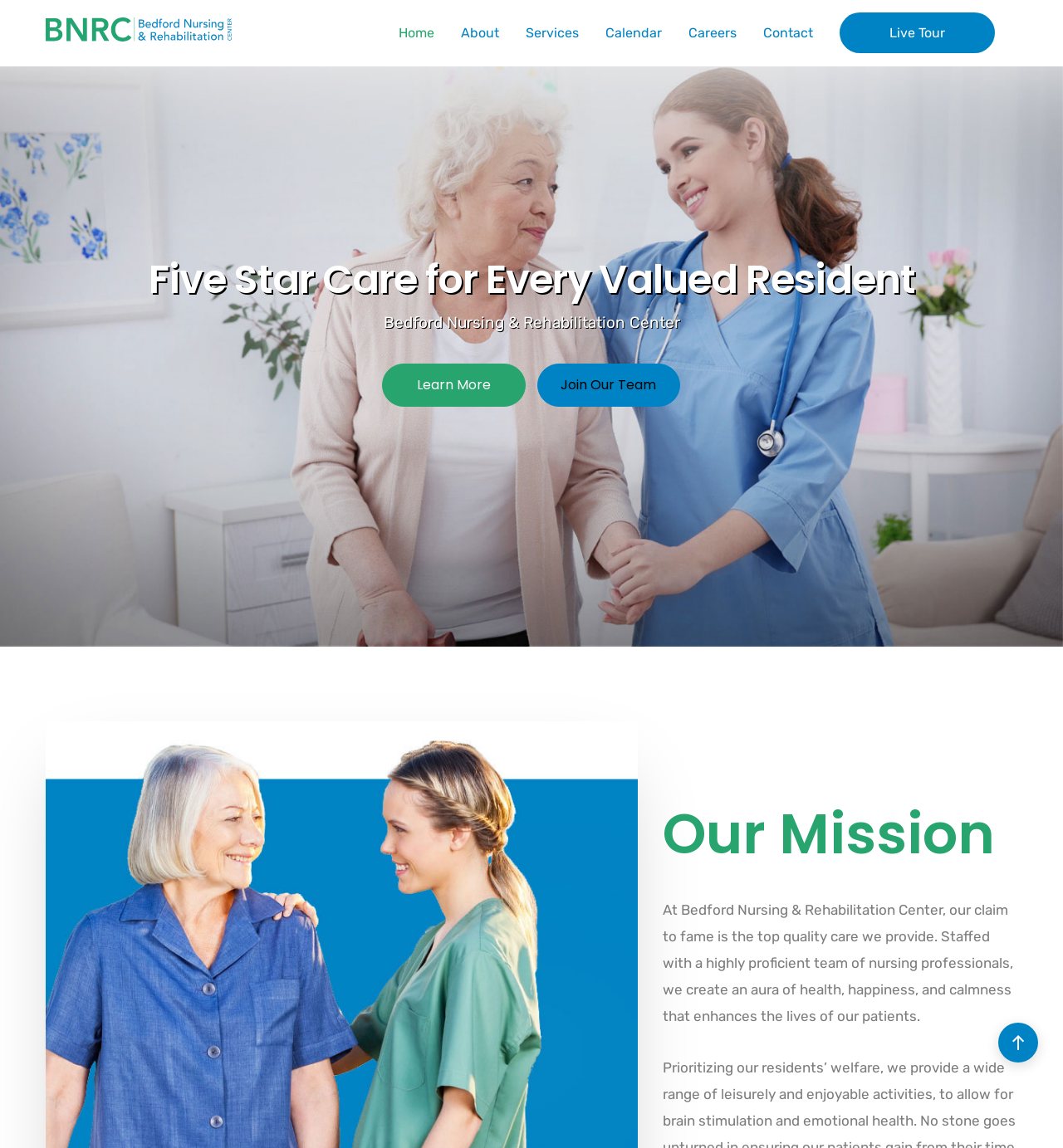Please give the bounding box coordinates of the area that should be clicked to fulfill the following instruction: "Check the Calendar". The coordinates should be in the format of four float numbers from 0 to 1, i.e., [left, top, right, bottom].

[0.566, 0.0, 0.627, 0.058]